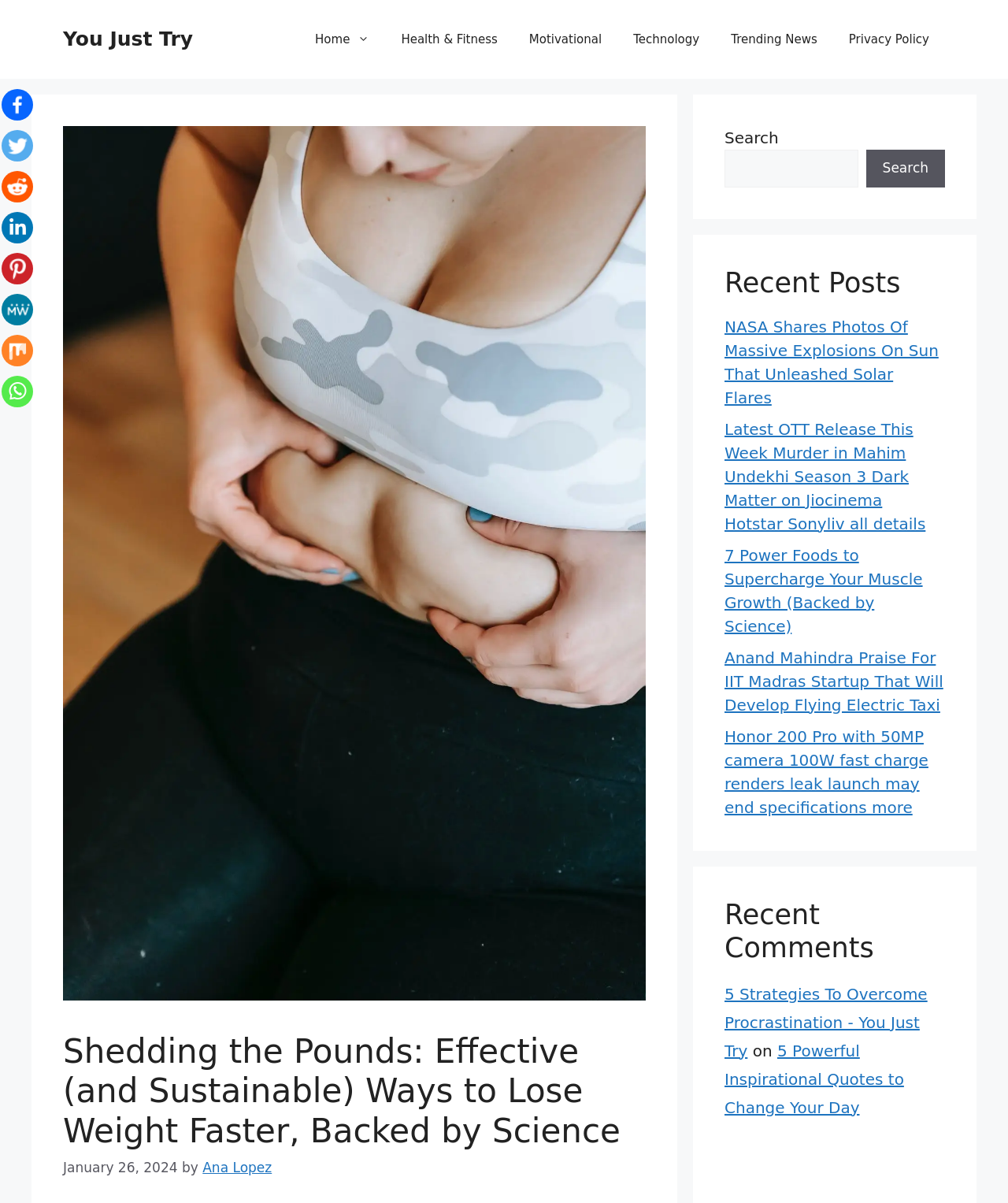Please examine the image and provide a detailed answer to the question: How many social media links are available?

I counted the number of social media links available on the webpage, which are Facebook, Twitter, Reddit, Linkedin, Pinterest, MeWe, and Whatsapp.